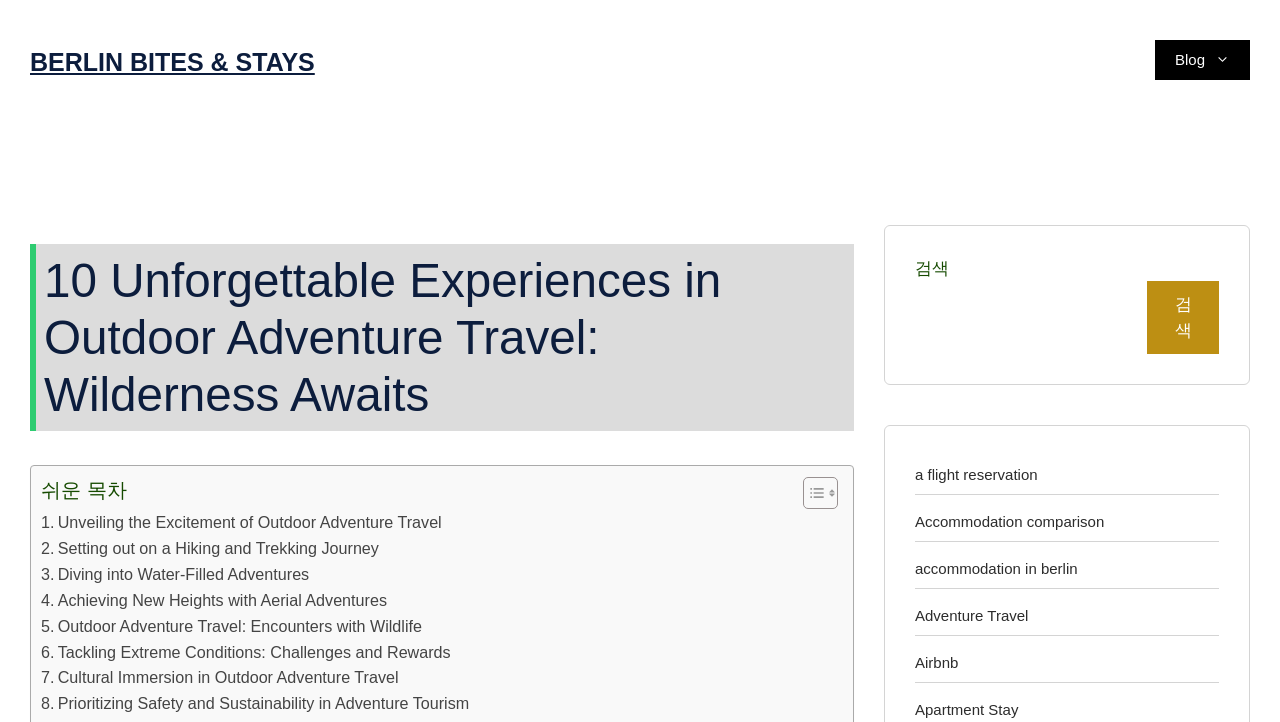What is the purpose of the search box?
We need a detailed and exhaustive answer to the question. Please elaborate.

The search box is located in the complementary section of the webpage, along with links to related topics. This suggests that the search box is used to search for specific content within the webpage or related websites.